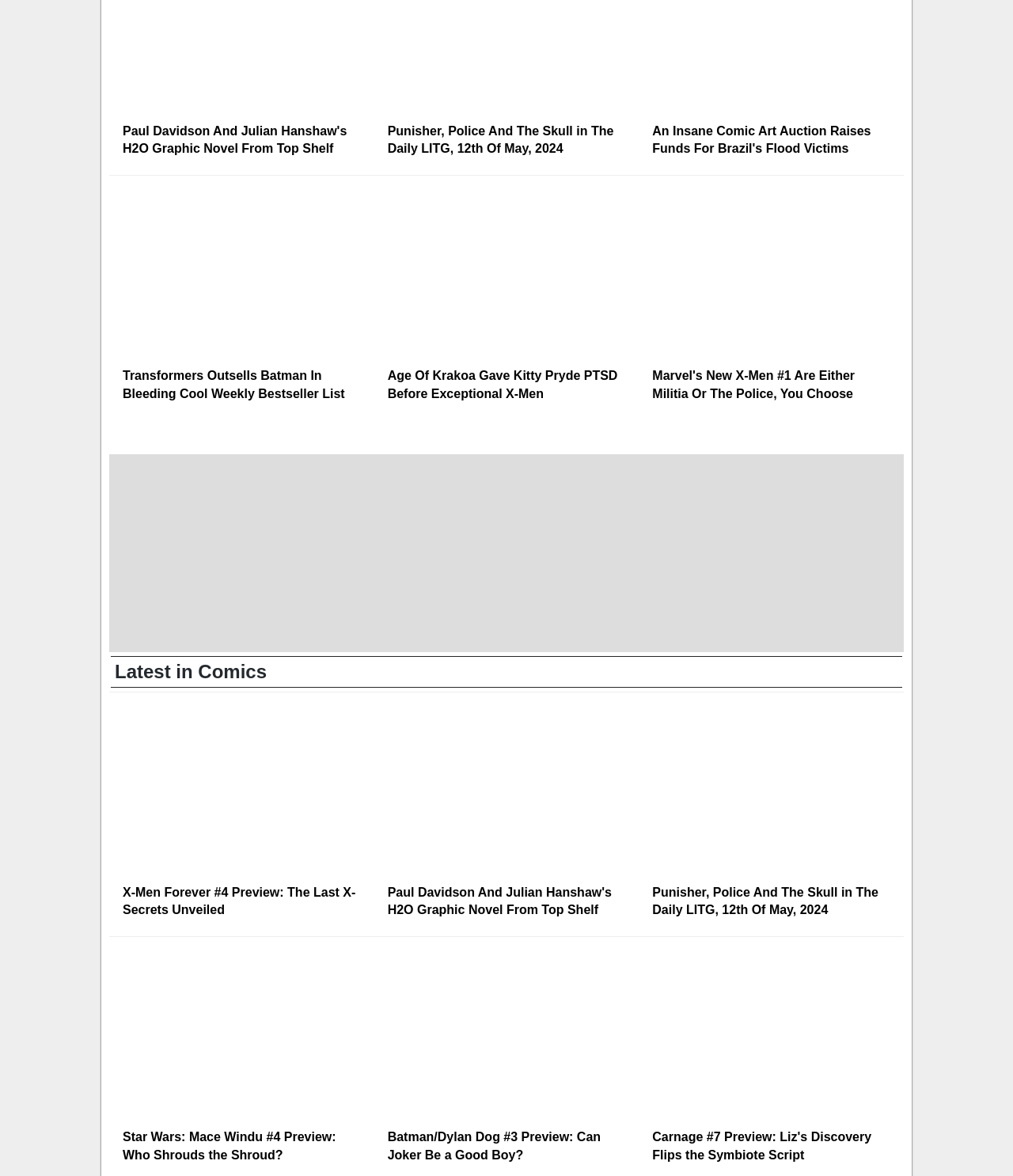Find the bounding box coordinates of the area to click in order to follow the instruction: "Read about Paul Davidson And Julian Hanshaw's H2O Graphic Novel From Top Shelf".

[0.12, 0.104, 0.358, 0.134]